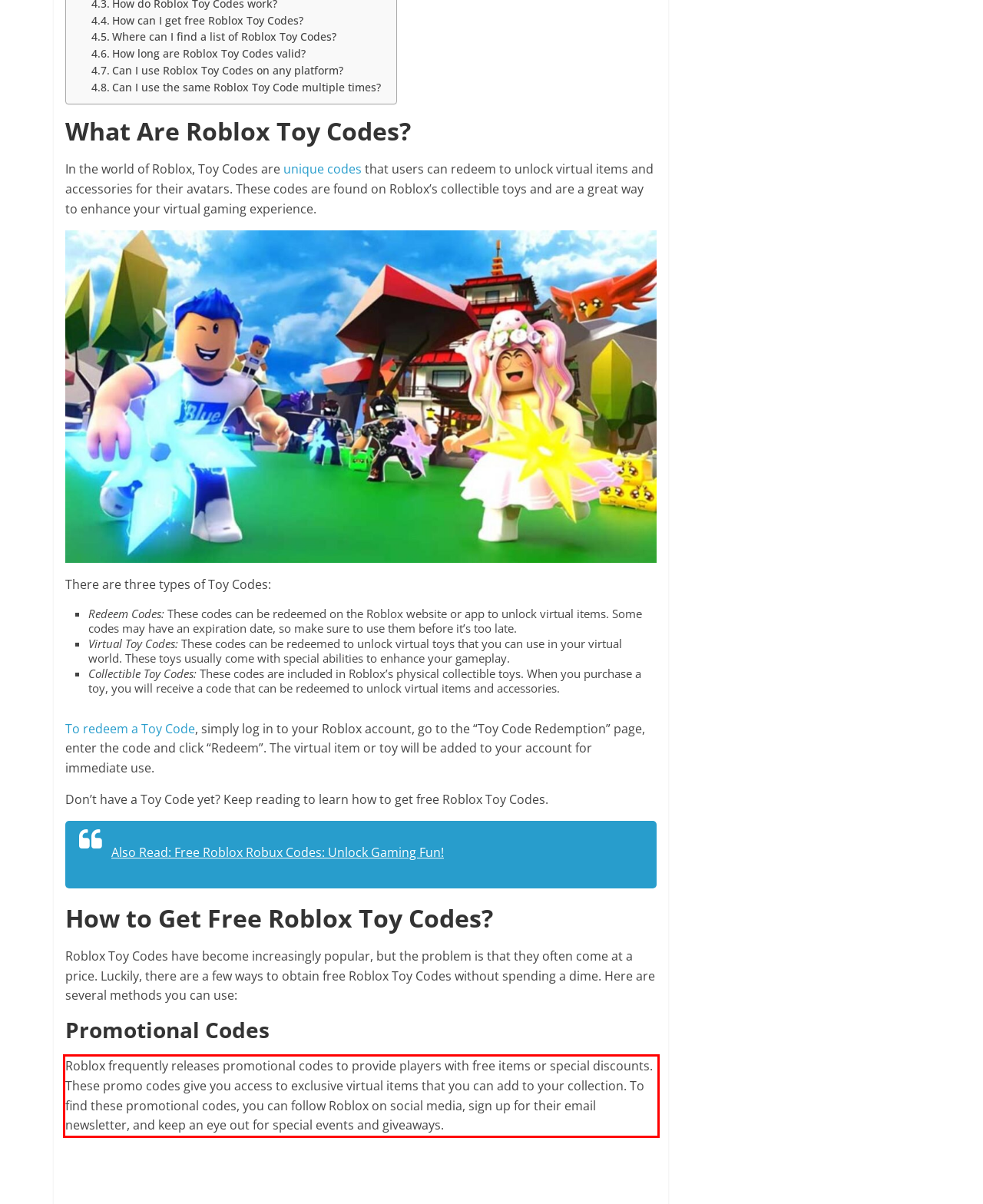Using the provided webpage screenshot, identify and read the text within the red rectangle bounding box.

Roblox frequently releases promotional codes to provide players with free items or special discounts. These promo codes give you access to exclusive virtual items that you can add to your collection. To find these promotional codes, you can follow Roblox on social media, sign up for their email newsletter, and keep an eye out for special events and giveaways.